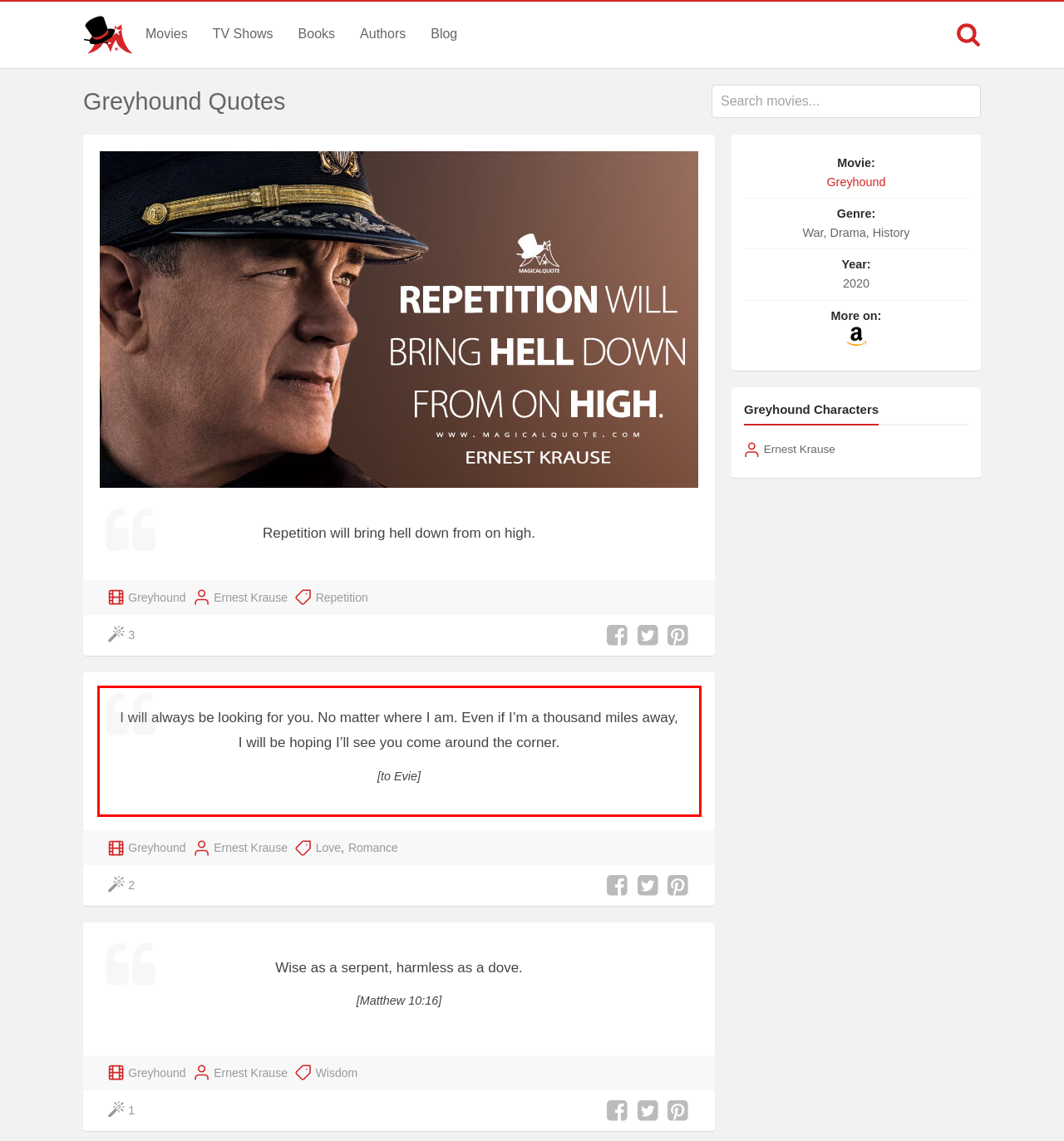Examine the webpage screenshot, find the red bounding box, and extract the text content within this marked area.

I will always be looking for you. No matter where I am. Even if I’m a thousand miles away, I will be hoping I’ll see you come around the corner. [to Evie]